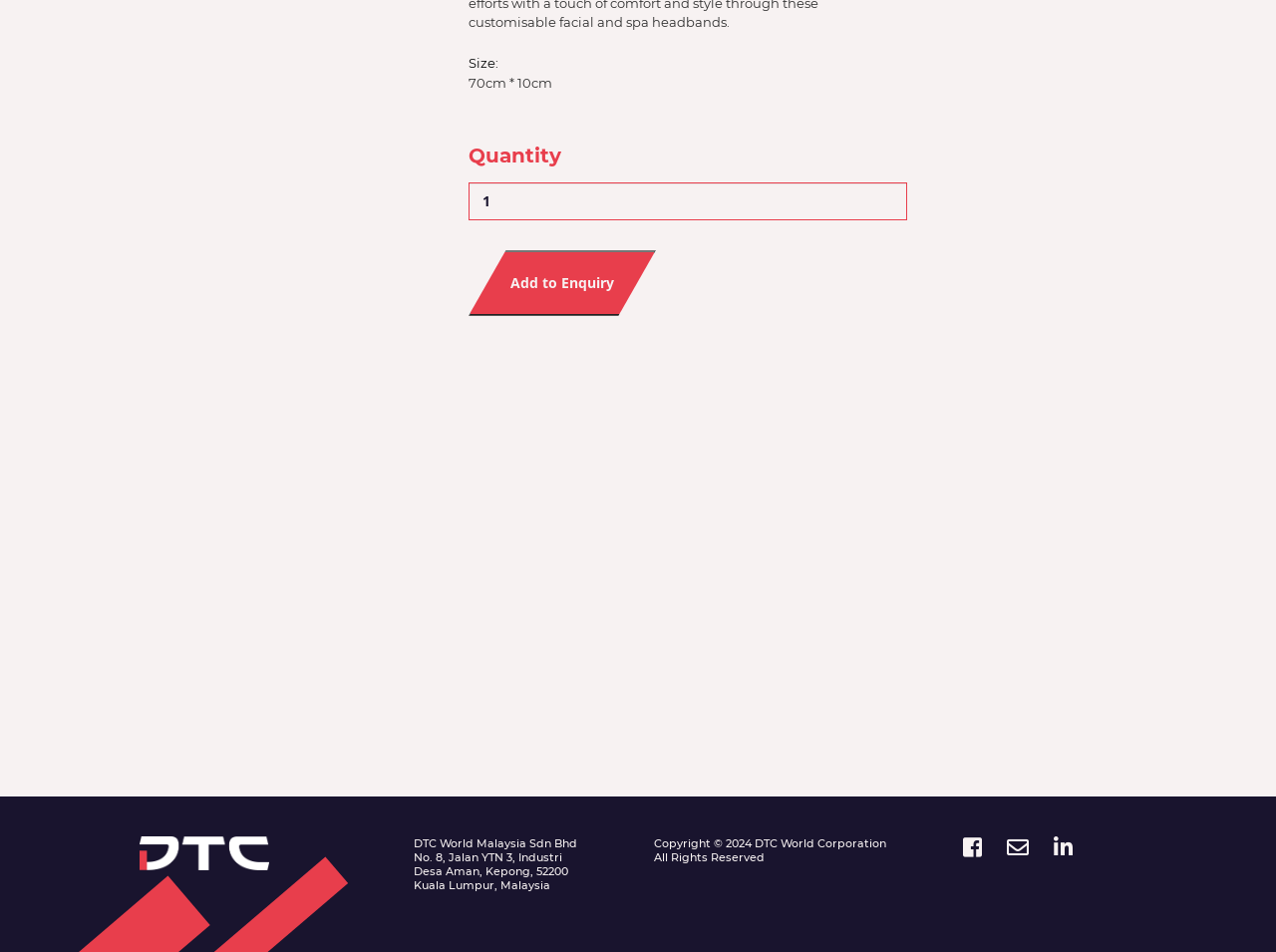Given the webpage screenshot, identify the bounding box of the UI element that matches this description: "alt="image"".

[0.109, 0.879, 0.211, 0.914]